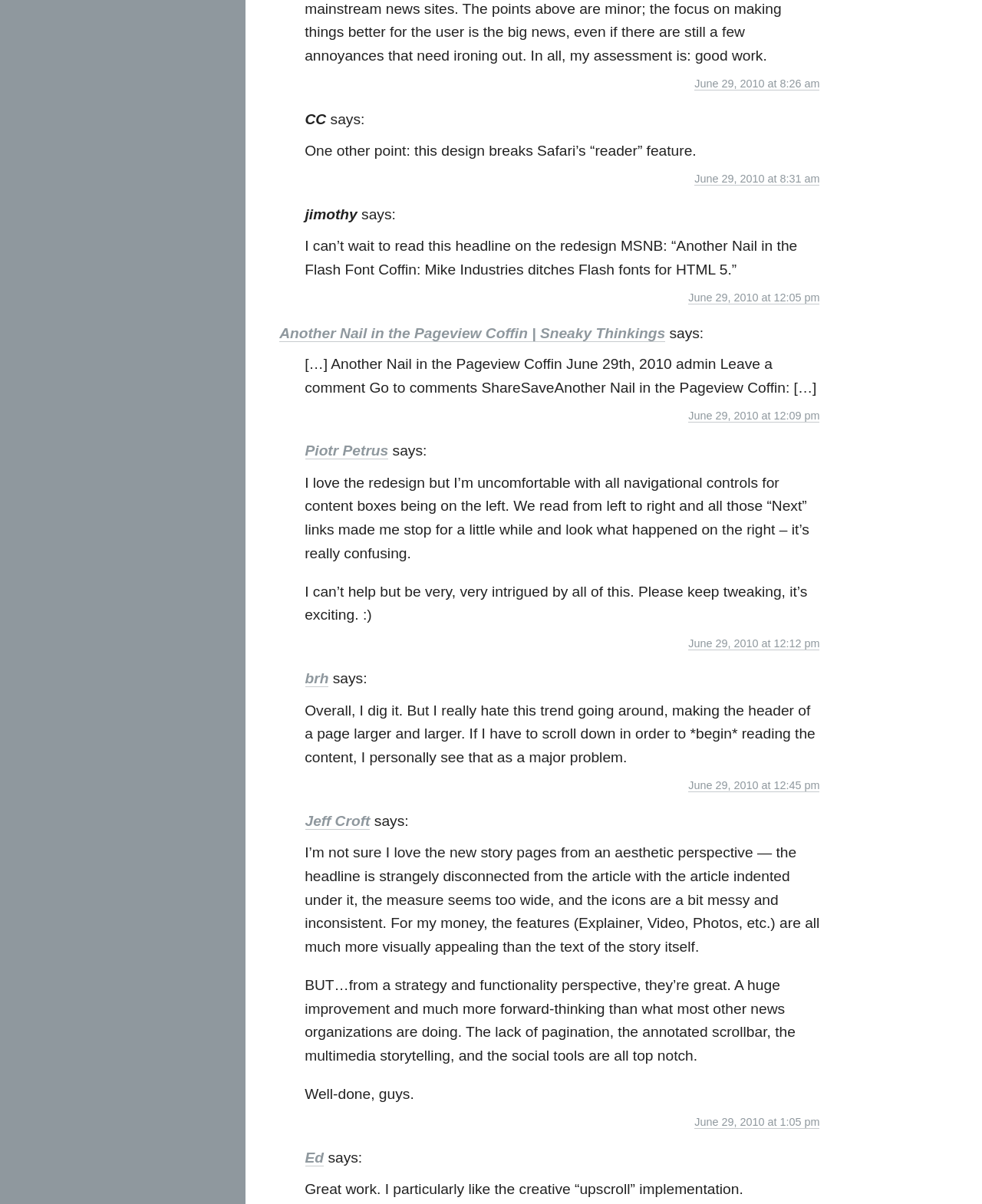Locate the bounding box coordinates of the element's region that should be clicked to carry out the following instruction: "Read the article by jimothy". The coordinates need to be four float numbers between 0 and 1, i.e., [left, top, right, bottom].

[0.31, 0.198, 0.812, 0.231]